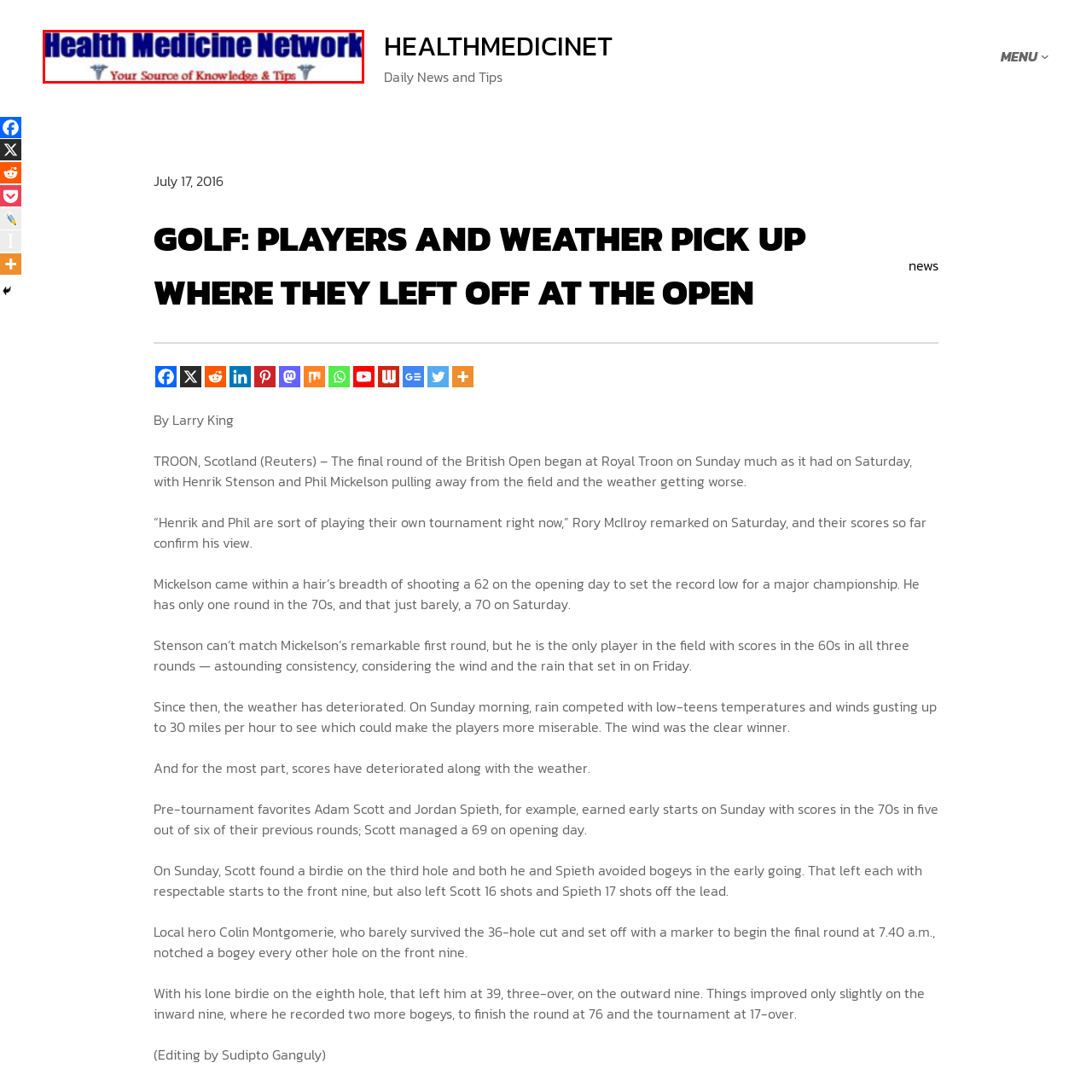Examine the portion of the image marked by the red rectangle, What is the purpose of the Health Medicine Network? Answer concisely using a single word or phrase.

Provide health-related insights and advice